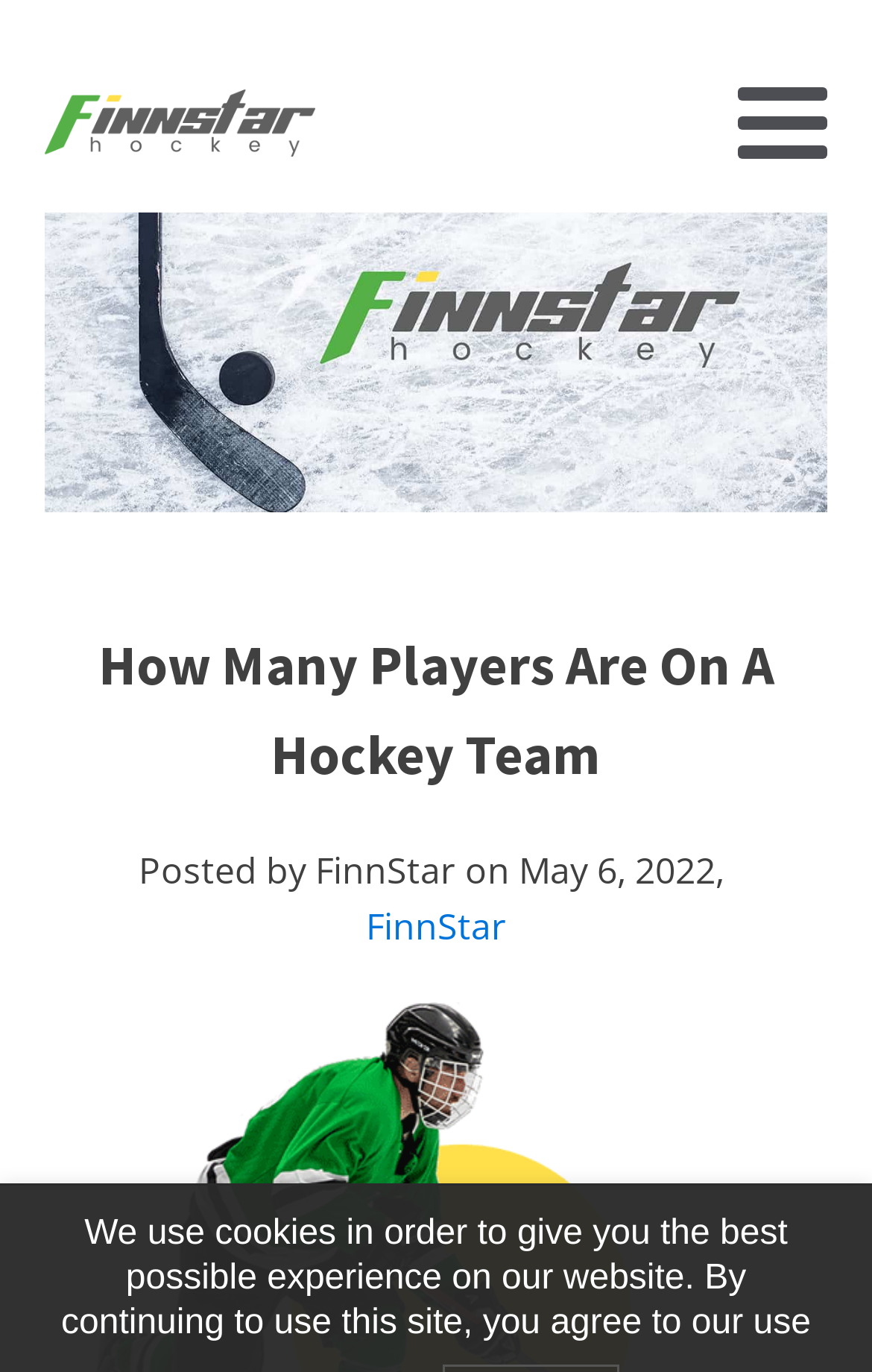What is the date of publication of this article?
From the screenshot, provide a brief answer in one word or phrase.

May 6, 2022